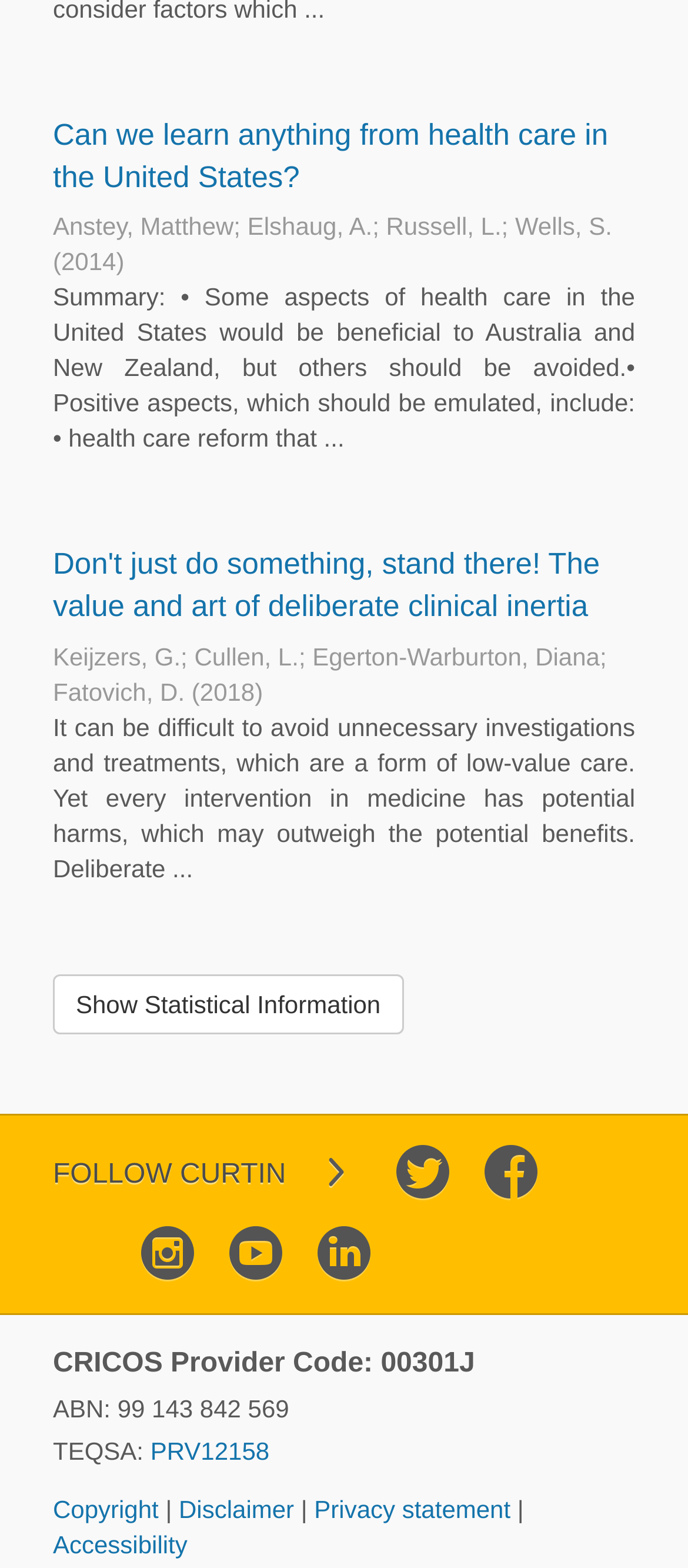Locate the bounding box coordinates of the area where you should click to accomplish the instruction: "Visit THEATRE page".

None